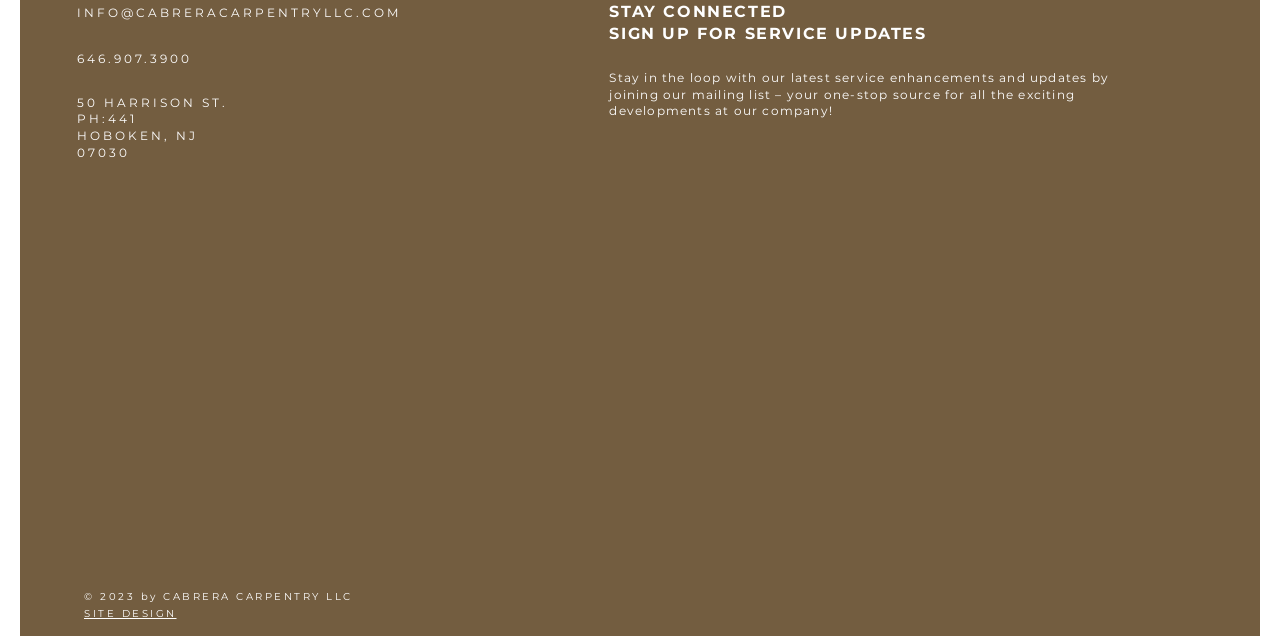Locate the bounding box coordinates of the area that needs to be clicked to fulfill the following instruction: "Click the 'JOIN' button". The coordinates should be in the format of four float numbers between 0 and 1, namely [left, top, right, bottom].

[0.74, 0.631, 0.865, 0.697]